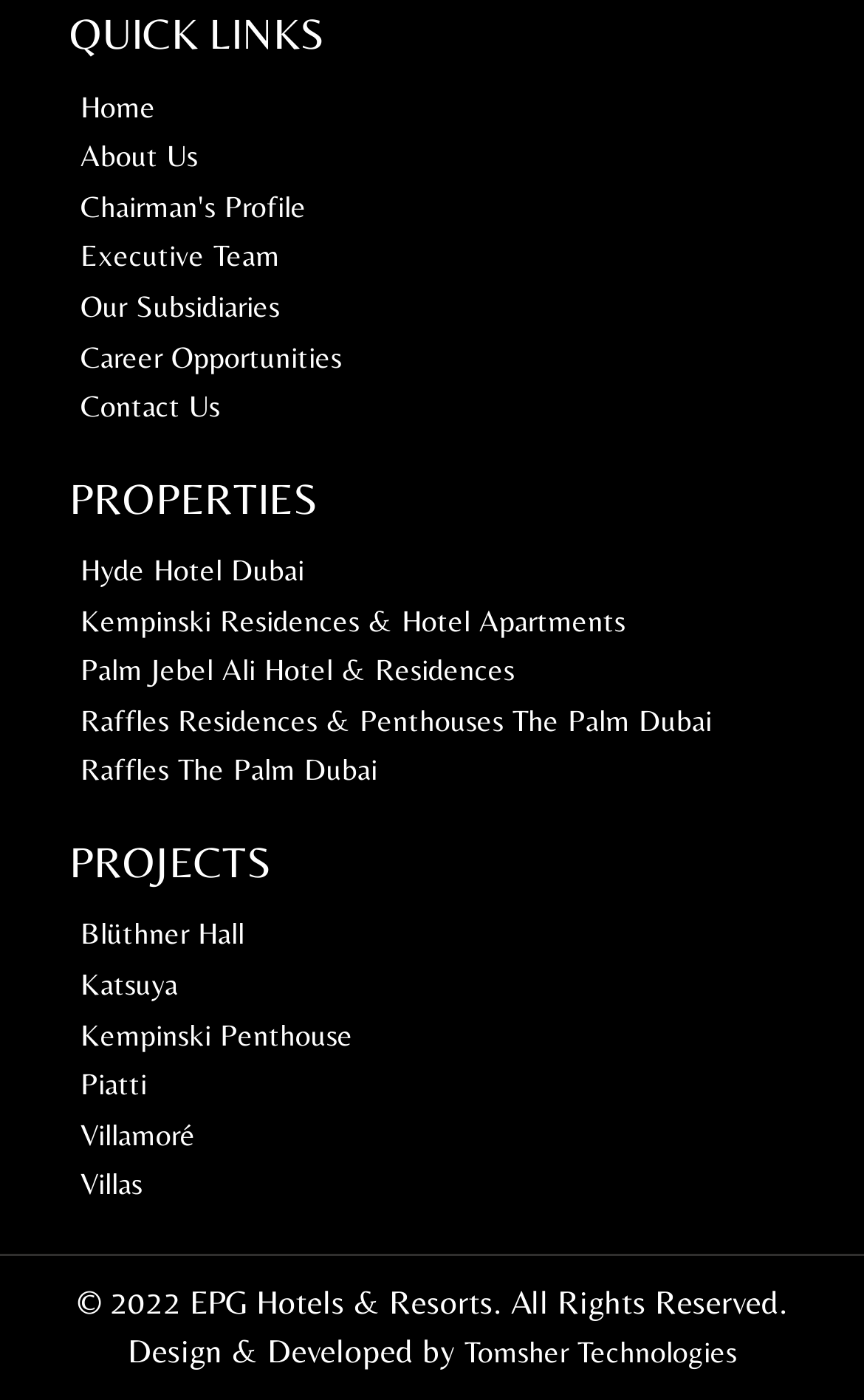Please determine the bounding box coordinates of the element to click on in order to accomplish the following task: "Follow on Twitter". Ensure the coordinates are four float numbers ranging from 0 to 1, i.e., [left, top, right, bottom].

None